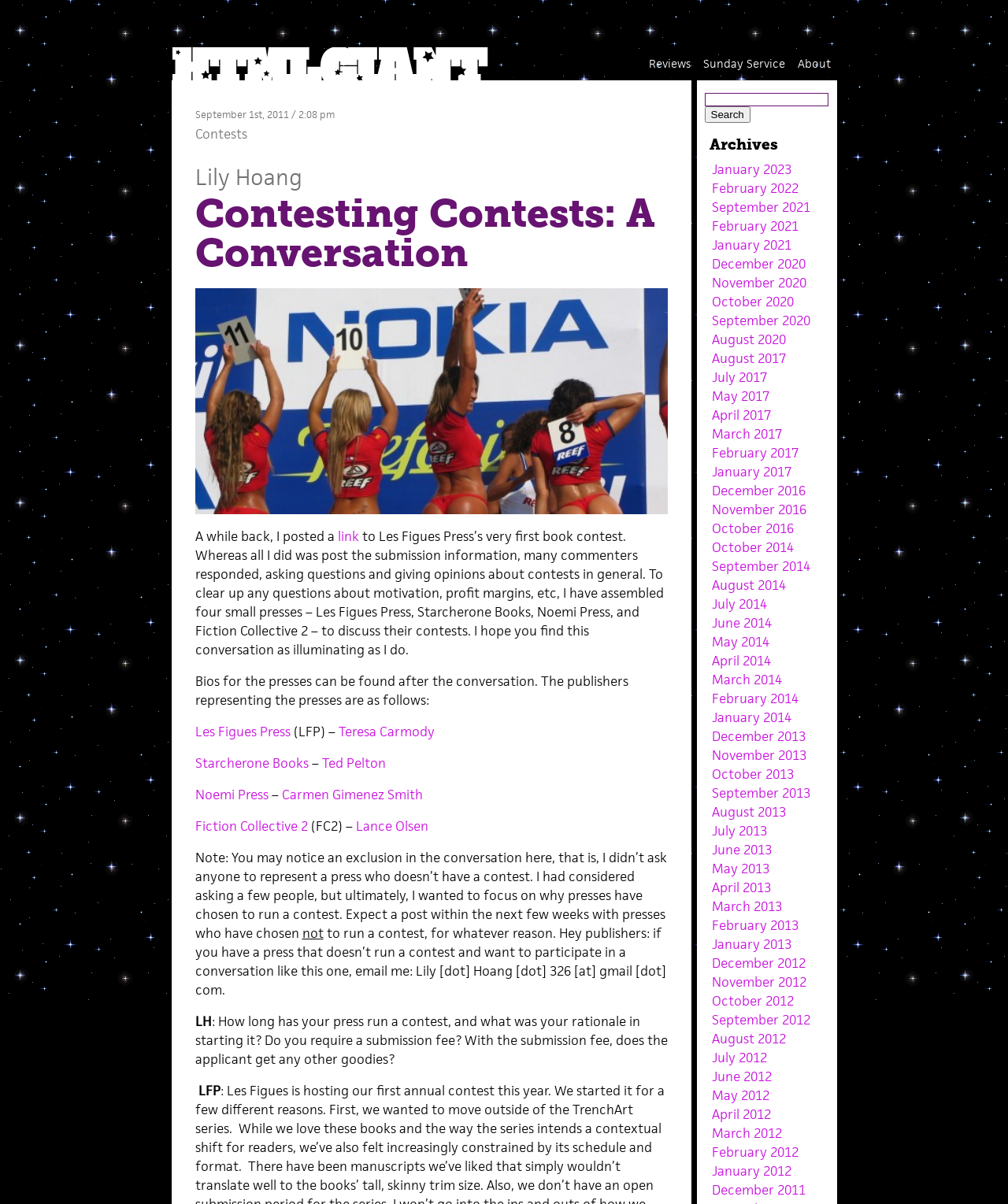What is the date of the conversation?
Please provide a single word or phrase as the answer based on the screenshot.

September 1st, 2011